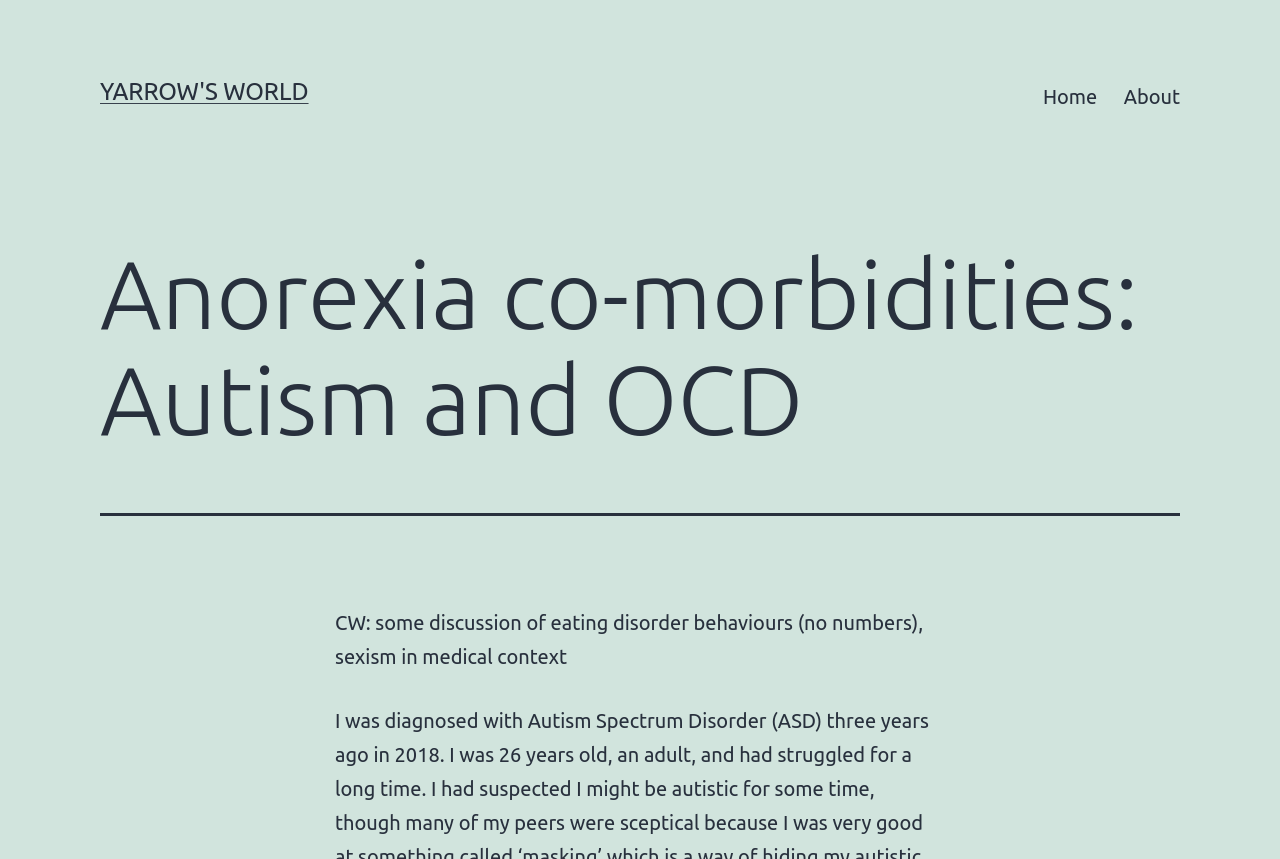What kind of content warning is provided?
Use the image to answer the question with a single word or phrase.

Eating disorder behaviours